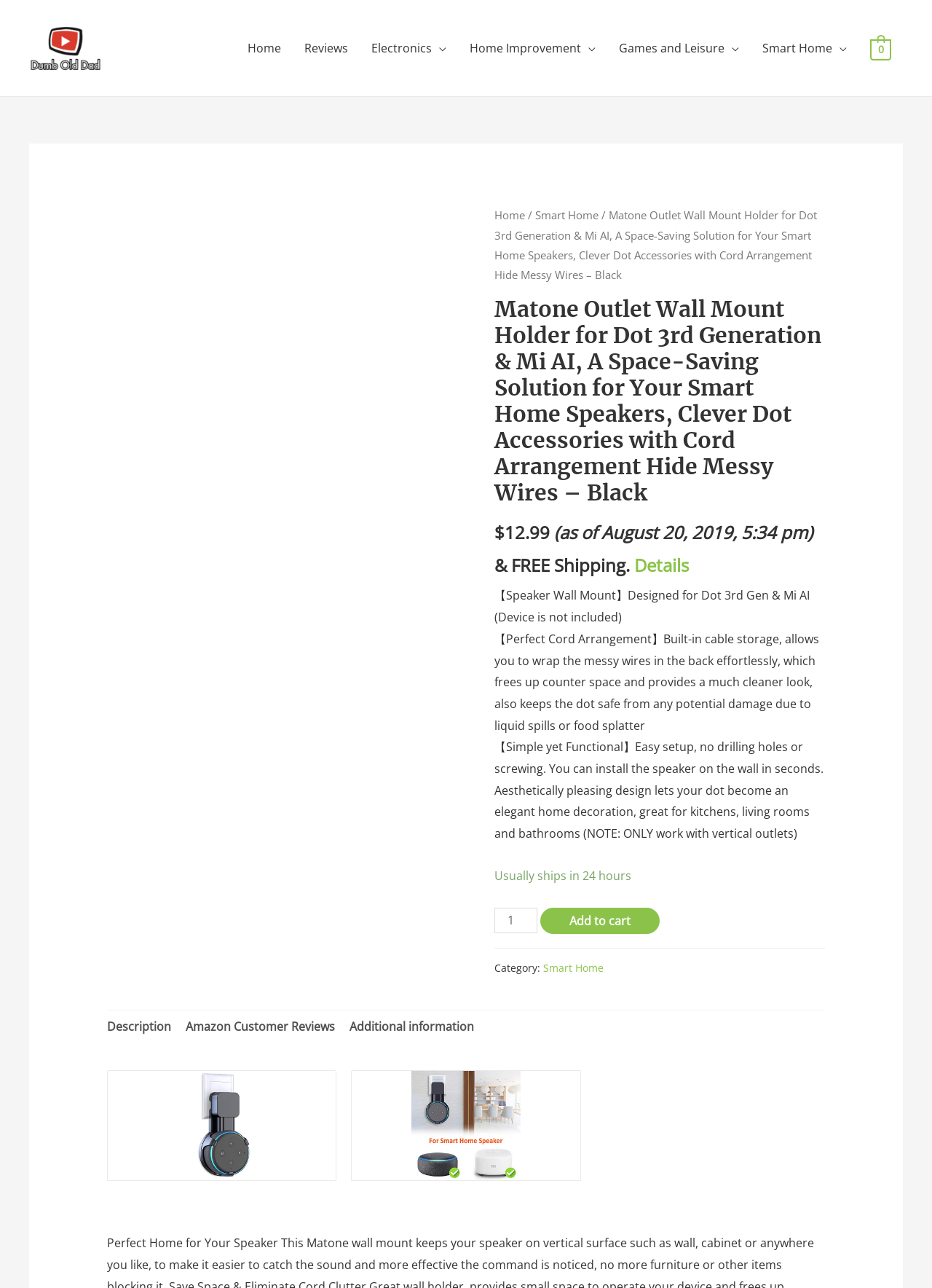Give a comprehensive overview of the webpage, including key elements.

This webpage is a product page for a Matone Outlet Wall Mount Holder for Dot 3rd Generation & Mi AI. At the top left, there is a logo and a link to "Dumb Old Dad's Reviews". Next to it, there is a navigation menu with links to "Home", "Reviews", "Electronics", "Home Improvement", "Games and Leisure", and "Smart Home". 

Below the navigation menu, there is a large image of the product, which is a wall mount holder for smart home speakers. To the right of the image, there is a section with product information, including the product title, price ($12.99), and a note about free shipping. 

Below the product information, there are three paragraphs of text describing the product's features, including its design, cord arrangement, and ease of installation. 

Further down the page, there is a section with additional product details, including a note about the product's category (Smart Home) and a button to add the product to the cart. 

At the bottom of the page, there is a tab list with four tabs: "Description", "Amazon Customer Reviews", "Additional information", and two figures with links.